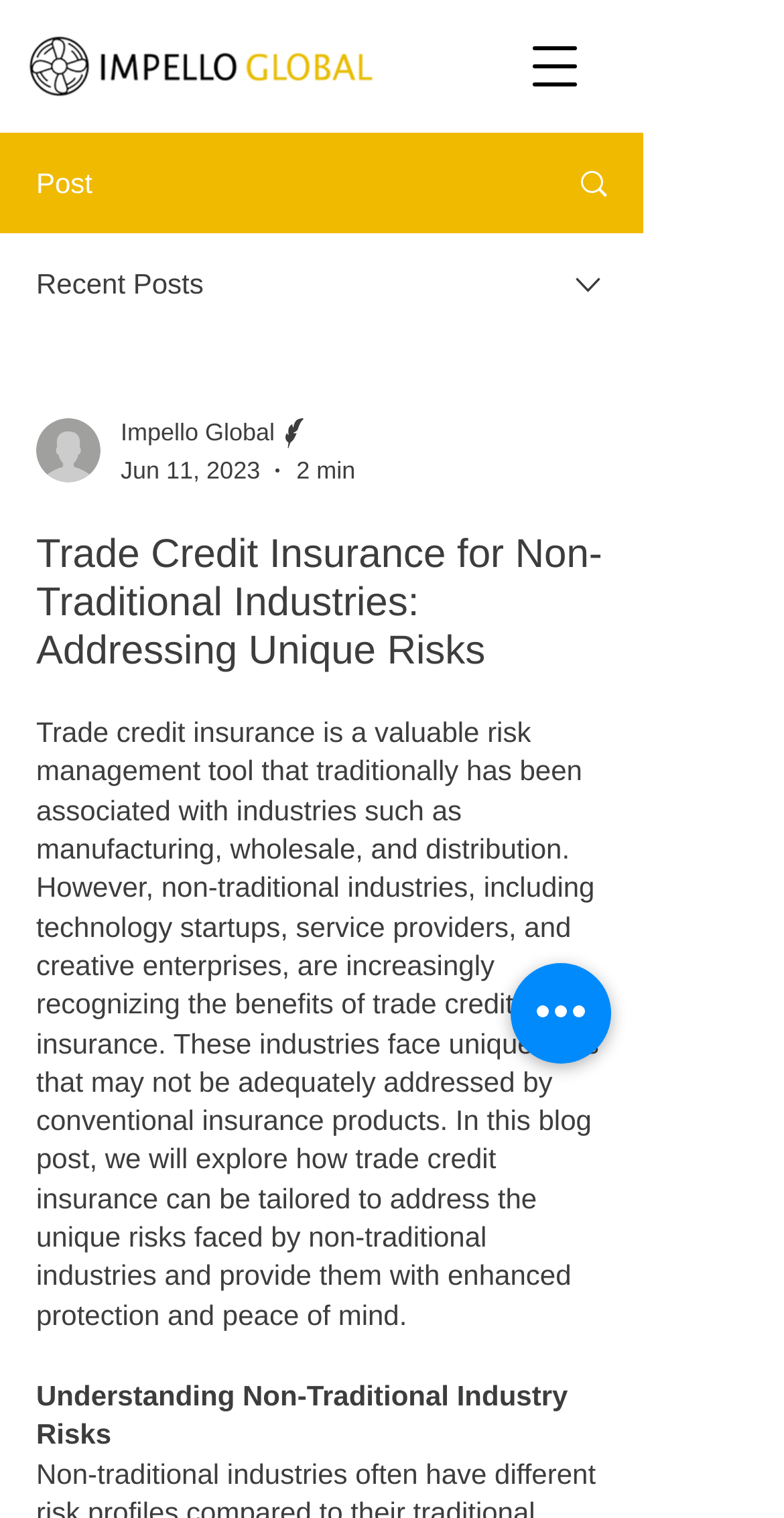What is the topic of the blog post?
Based on the visual, give a brief answer using one word or a short phrase.

Trade Credit Insurance